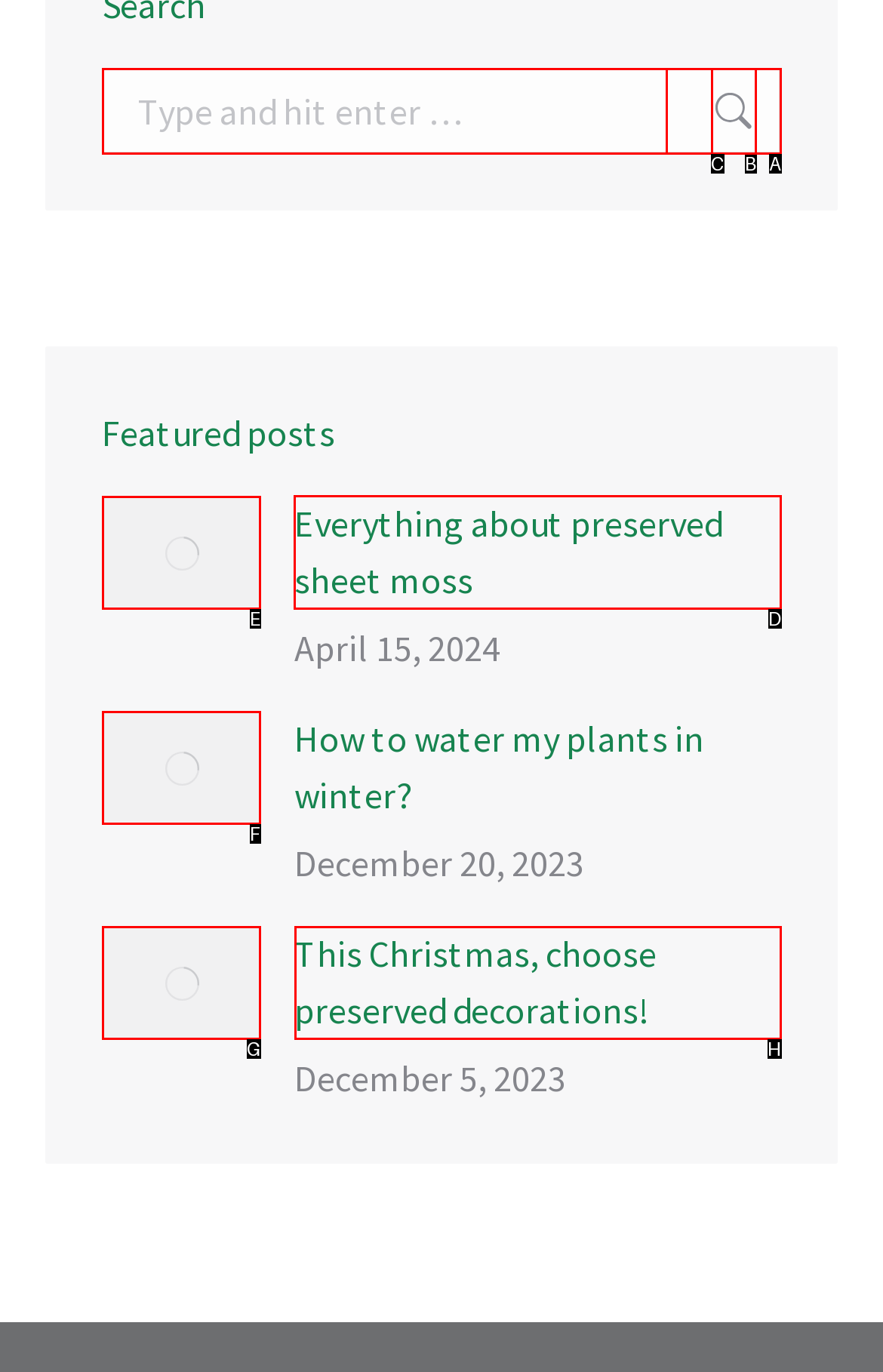Choose the HTML element that should be clicked to achieve this task: View the post about preserved sheet moss
Respond with the letter of the correct choice.

D